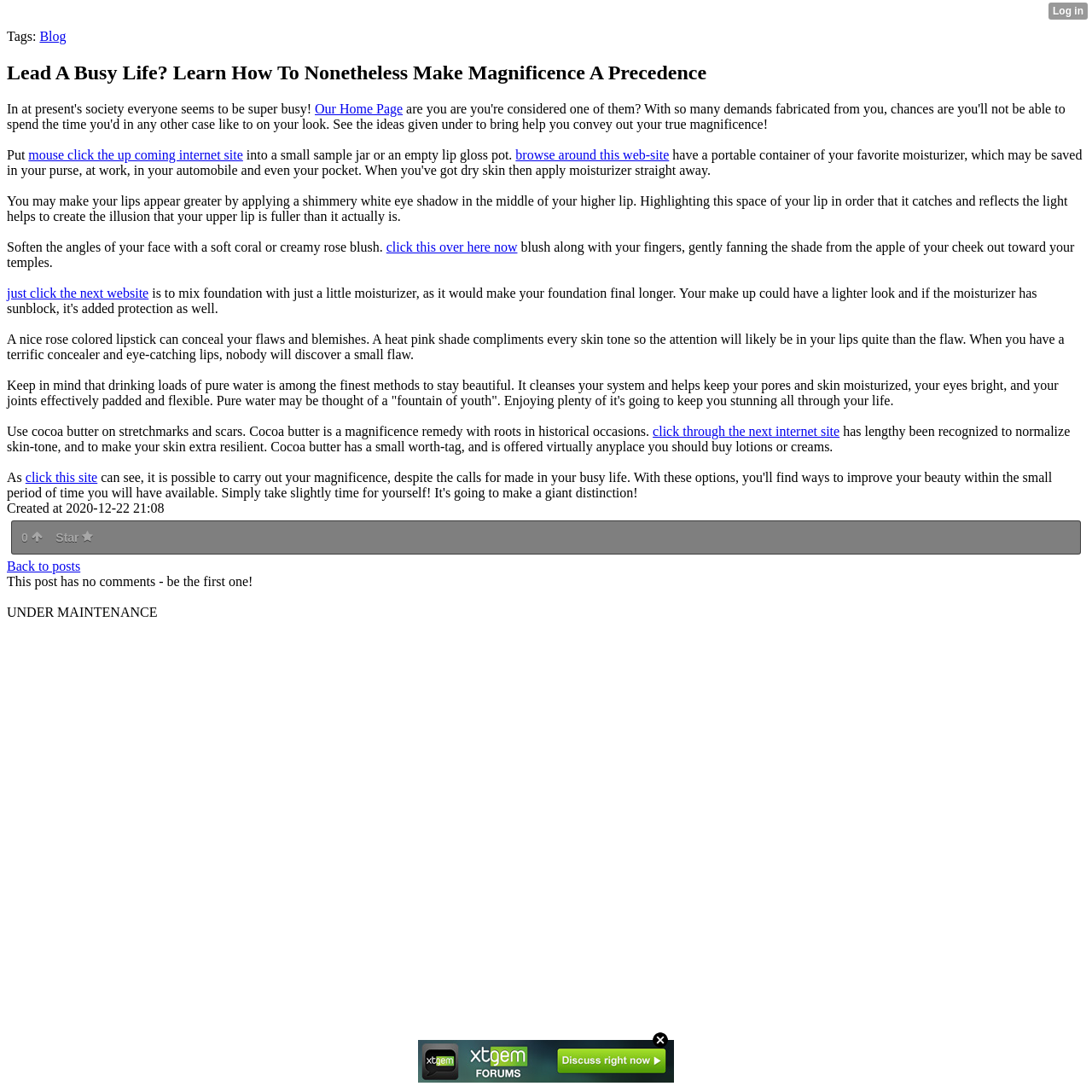Could you highlight the region that needs to be clicked to execute the instruction: "Visit the 'Our Home Page'"?

[0.288, 0.093, 0.369, 0.106]